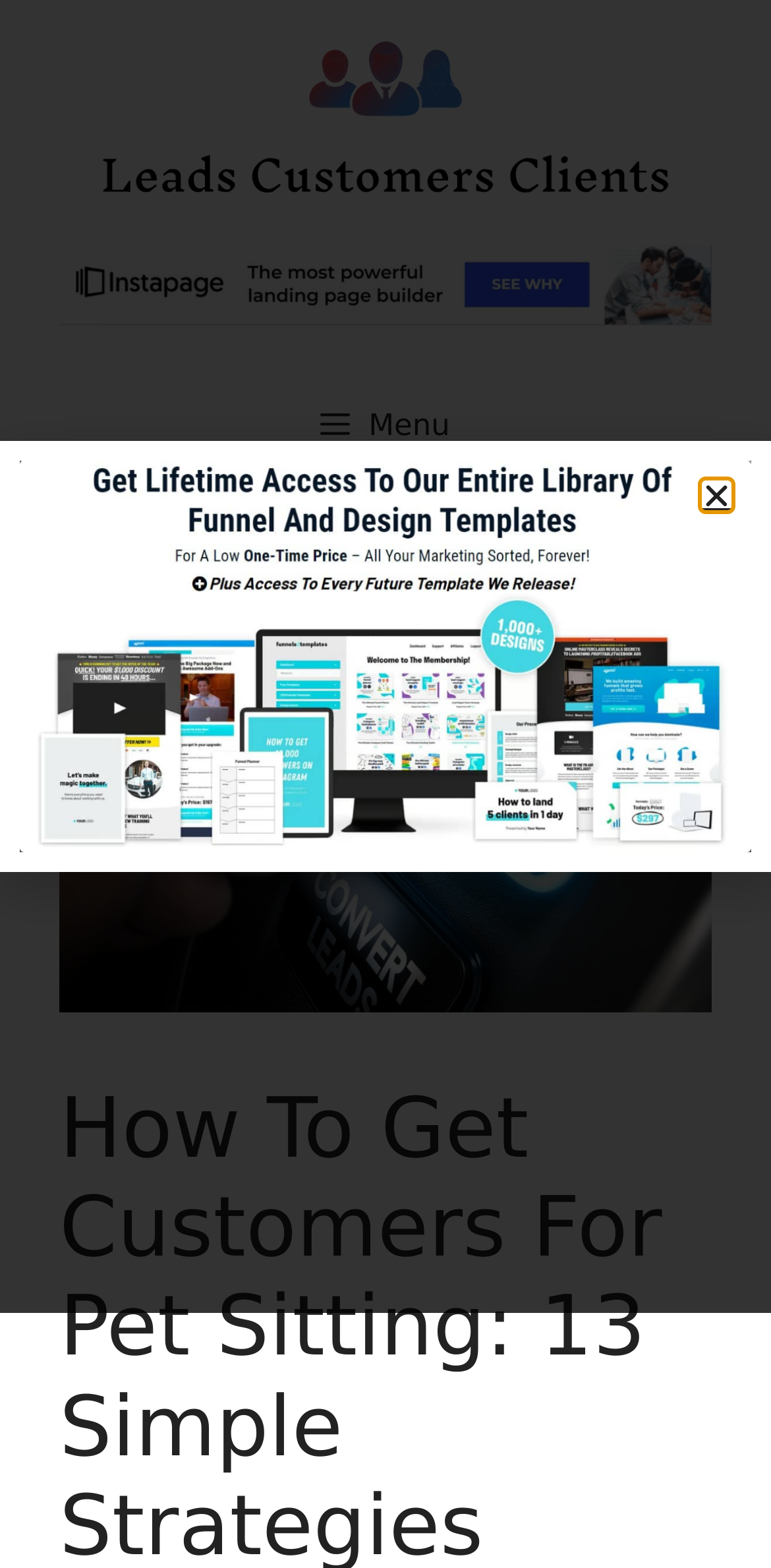Describe all the significant parts and information present on the webpage.

The webpage is about pet sitting business, specifically focusing on how to get customers. At the top, there is a banner that spans the entire width of the page, containing a link to the site "Leads Clients Customers" with an accompanying image. Below the banner, there is a navigation menu labeled "Primary" that takes up a significant portion of the top section of the page. The menu has a button labeled "Menu" that, when expanded, reveals more options.

The main content of the page is divided into sections, with a prominent button labeled "Close" located near the top-right corner. There is also a link to "clickfunnels-popup" with an associated image, situated near the top-left corner.

The page appears to have a simple and clean layout, with a focus on providing information and resources for pet sitting businesses to acquire customers. The use of images and buttons adds visual appeal and makes the page easy to navigate.